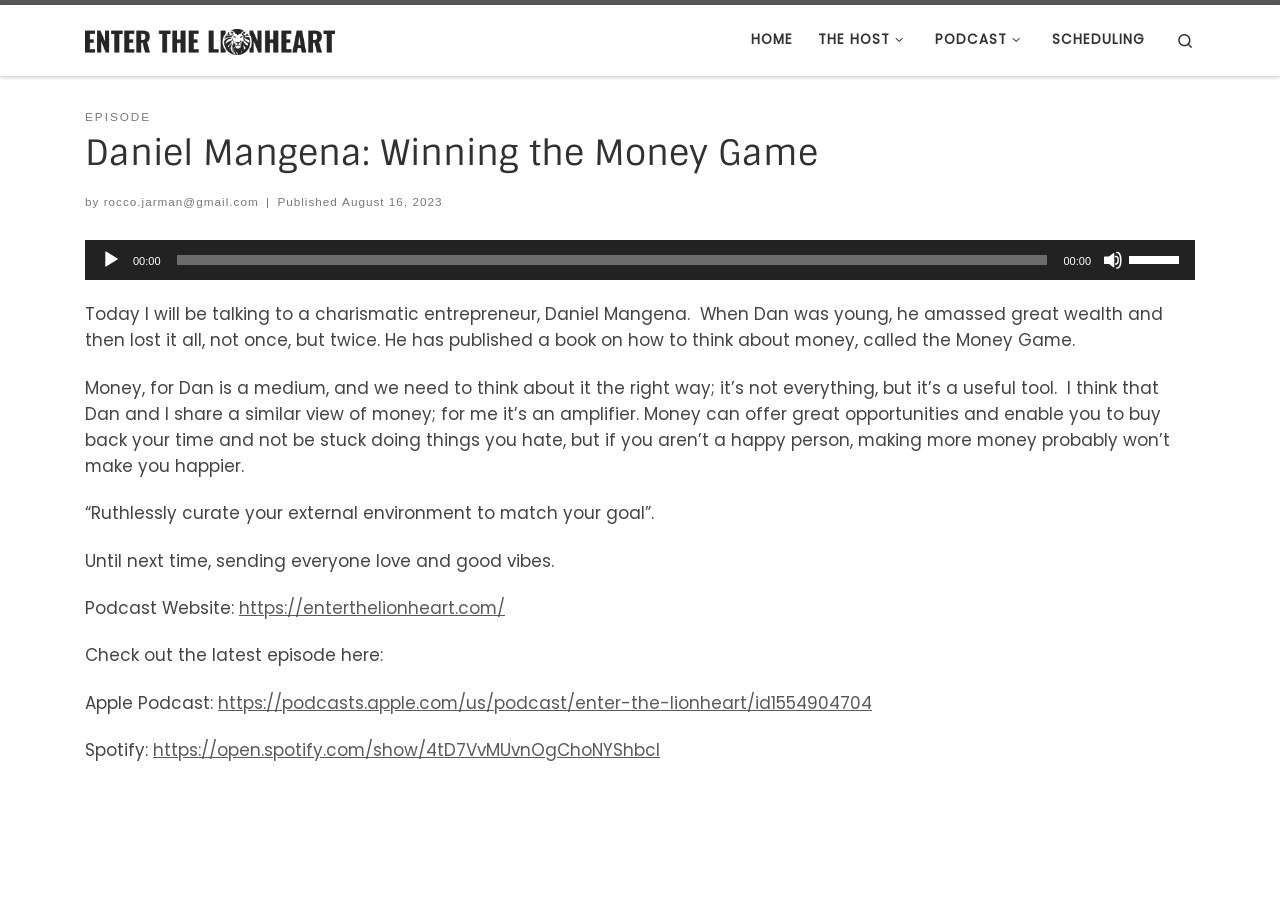Please give a short response to the question using one word or a phrase:
What is the topic of discussion in this podcast episode?

Money and mindset